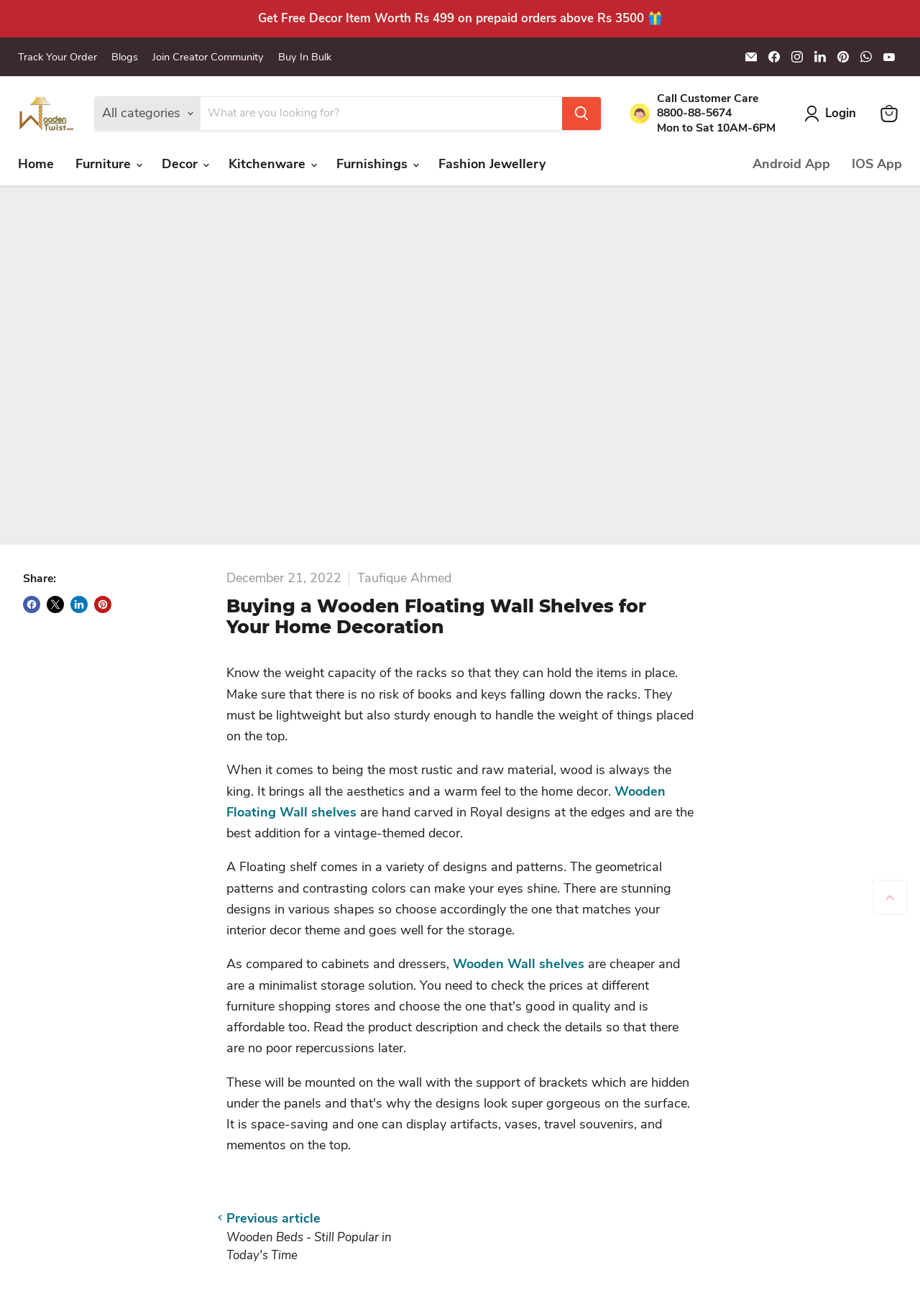Give an extensive and precise description of the webpage.

This webpage is about WoodenTwist, a company that sells wooden wall shelves and other home decor items. At the top of the page, there is a promotional offer announcing a free decor item worth Rs 499 on prepaid orders above Rs 3500. Below this, there are several links to track orders, blogs, join a creator community, and buy in bulk.

On the top-right corner, there are social media links to Facebook, Instagram, LinkedIn, Pinterest, WhatsApp, and YouTube, each accompanied by a small icon. Below these links, there is a search bar where users can search for products by category or keyword.

On the left side of the page, there is a navigation menu with categories such as Home, Furniture, Decor, Kitchenware, Furnishings, and Fashion Jewellery. Each category has a disclosure triangle that can be expanded to show subcategories.

In the main content area, there is an article about buying wooden floating wall shelves for home decoration. The article discusses the importance of weight capacity, the aesthetic appeal of wood, and the various designs and patterns available. There are also links to specific products, such as wooden floating wall shelves and wooden wall shelves.

At the bottom of the page, there is a section with a date, author name, and social media sharing links. There is also a call-to-action button on the bottom-right corner, but its purpose is not specified.